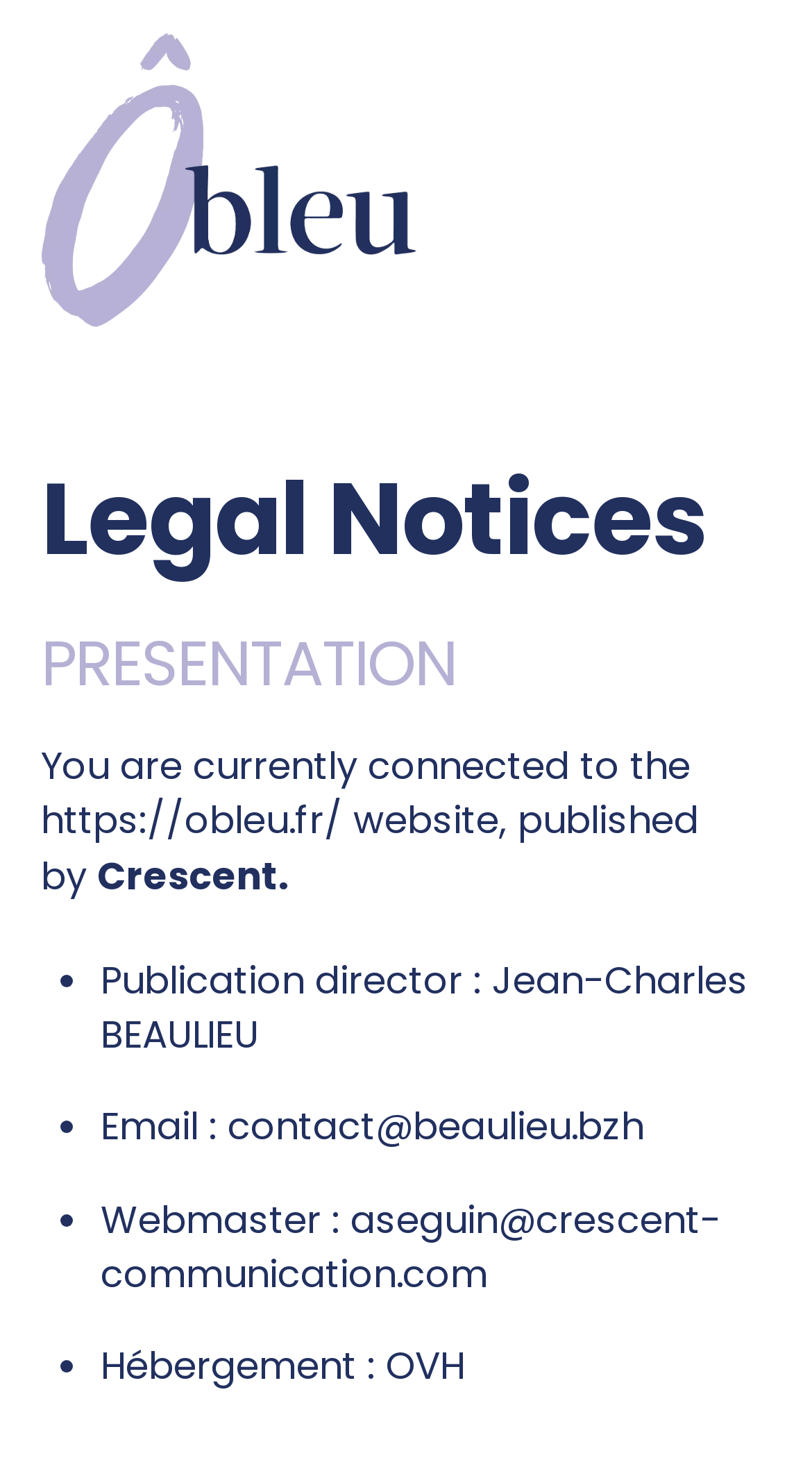Could you please study the image and provide a detailed answer to the question:
Who is the webmaster?

The webmaster's email address can be found in the list of information under the 'PRESENTATION' heading, where it is stated as 'Webmaster : aseguin@crescent-communication.com' with bounding box coordinates [0.124, 0.808, 0.888, 0.881].